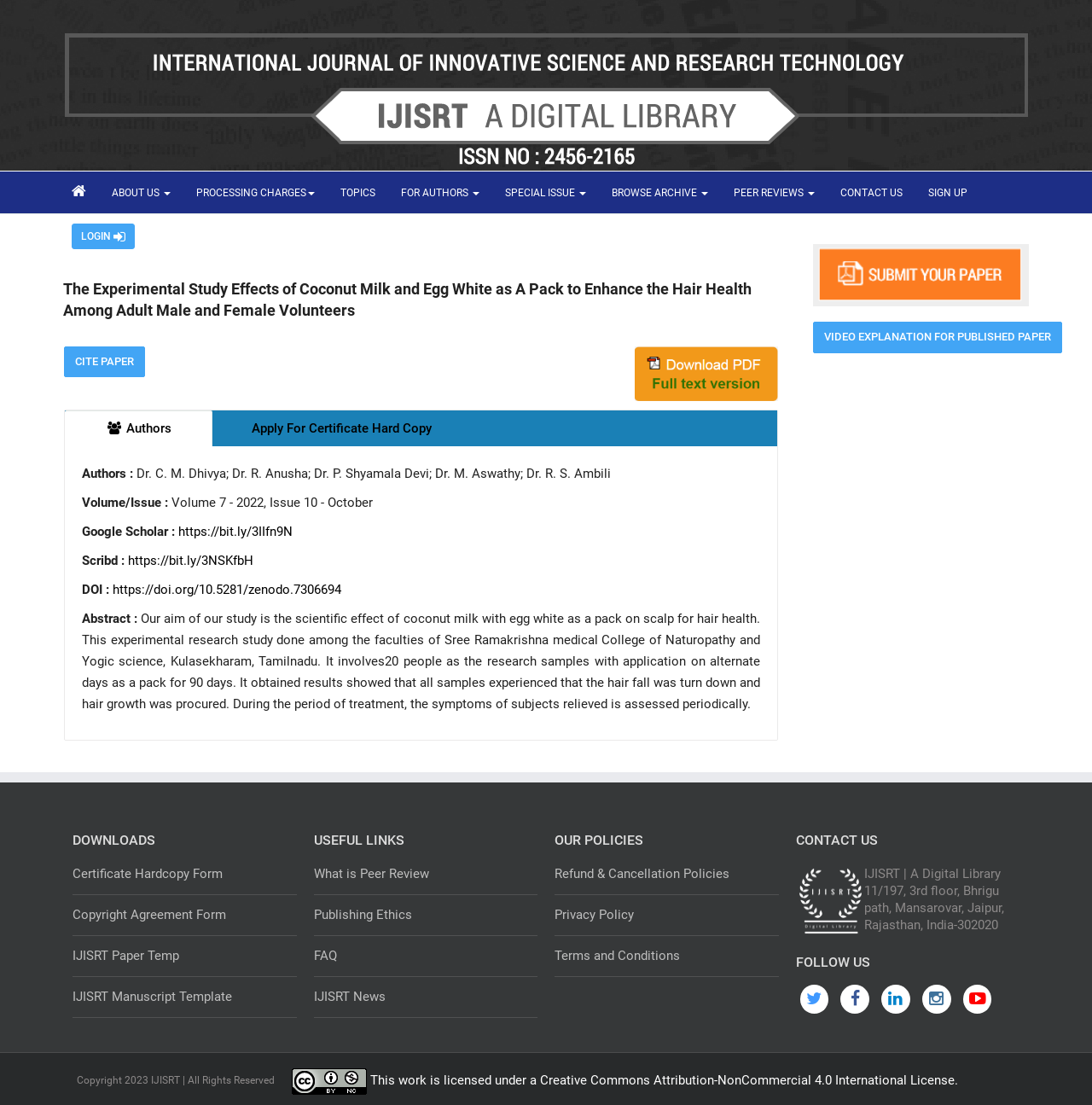Find the bounding box coordinates for the area that must be clicked to perform this action: "Follow IJISRT on Facebook".

[0.732, 0.891, 0.759, 0.918]